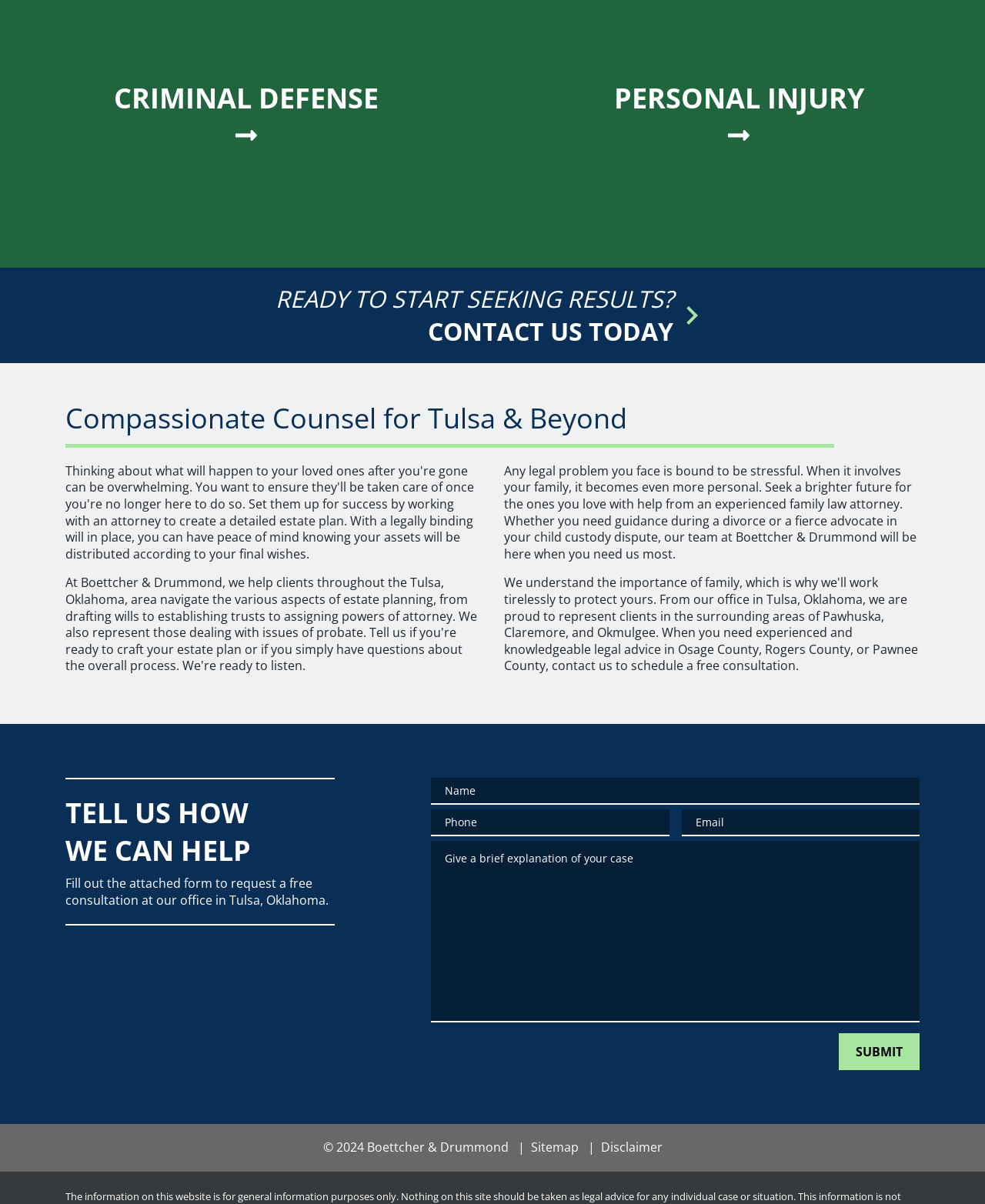Could you provide the bounding box coordinates for the portion of the screen to click to complete this instruction: "go to disclaimer"?

[0.596, 0.946, 0.672, 0.96]